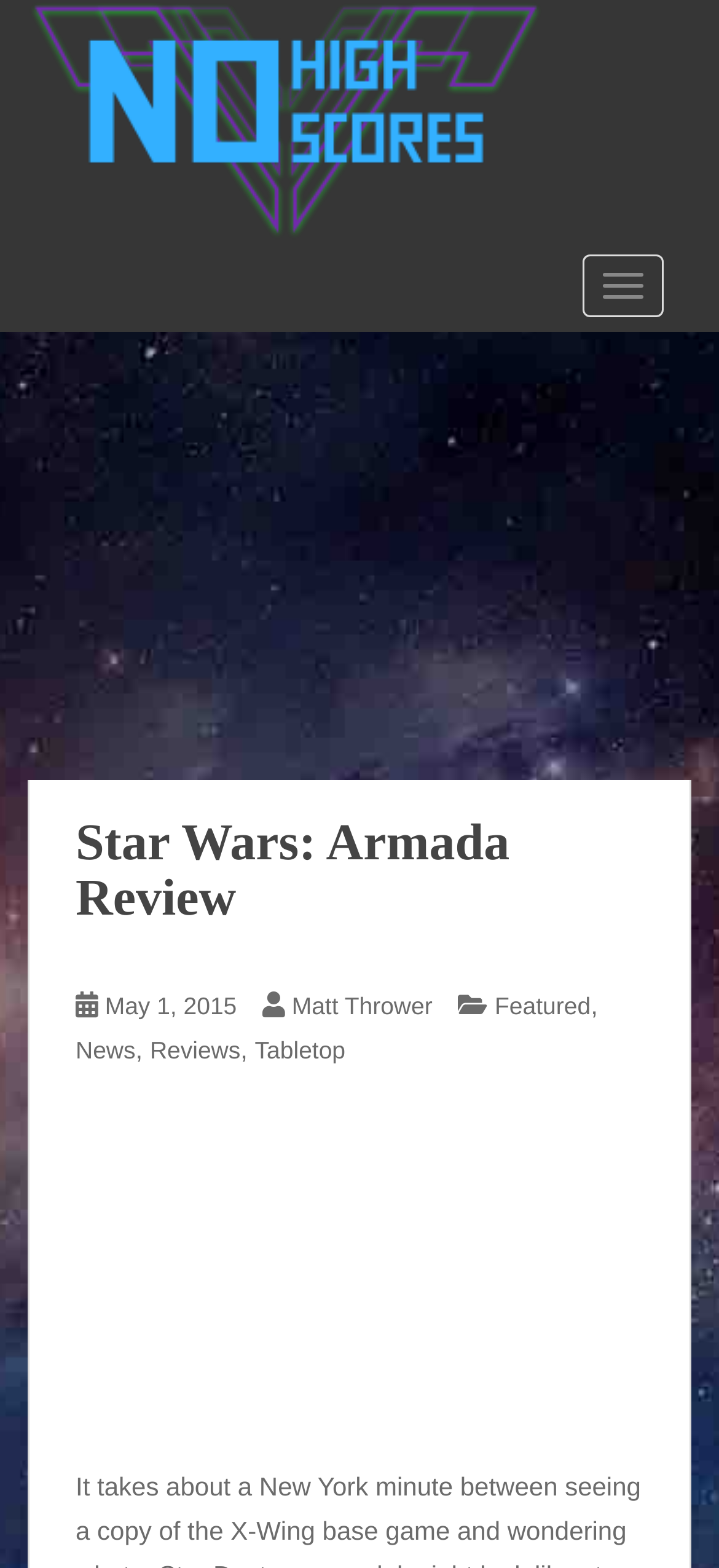Given the content of the image, can you provide a detailed answer to the question?
What is the category of the review?

The category of the review can be found in the section below the main heading, where it says 'May 1, 2015 Matt Thrower Featured, News, Reviews, Tabletop'. The last item in the list is 'Tabletop', which indicates the category of the review.